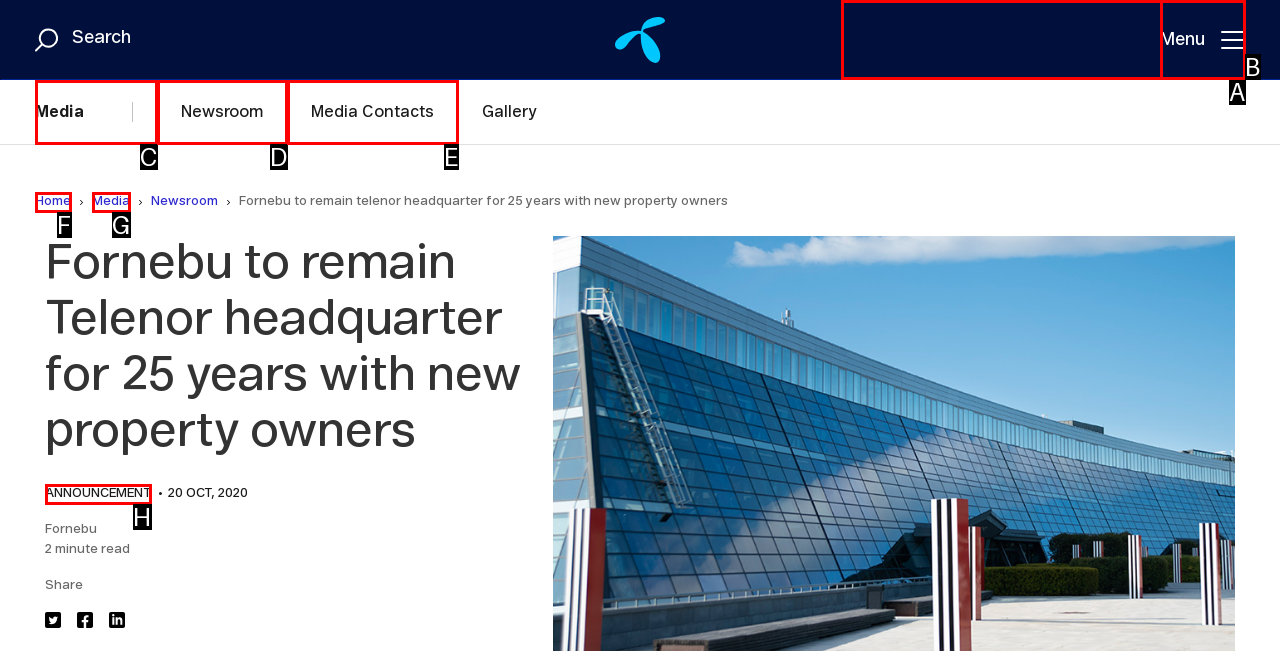Given the description: Media Contacts, identify the corresponding option. Answer with the letter of the appropriate option directly.

E